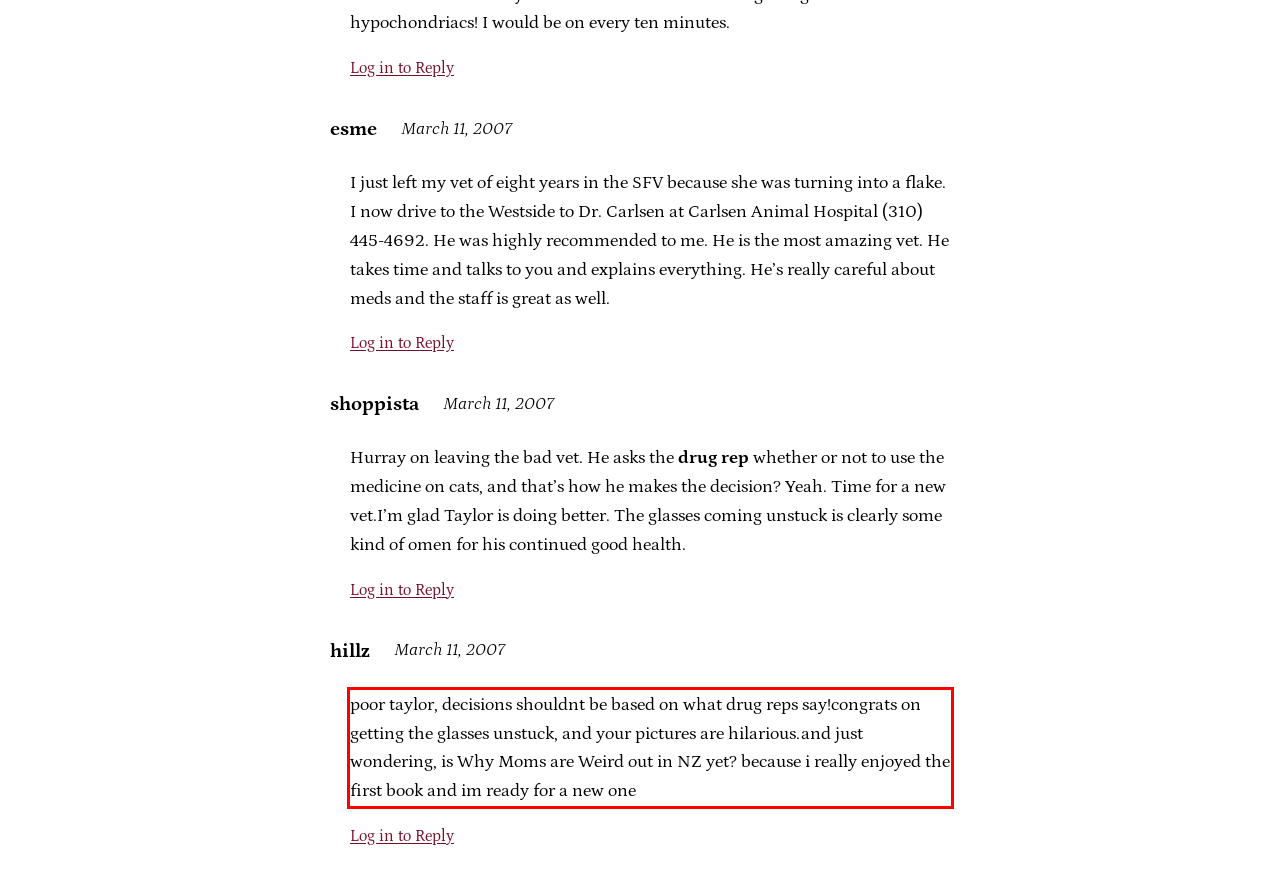Using the provided webpage screenshot, recognize the text content in the area marked by the red bounding box.

poor taylor, decisions shouldnt be based on what drug reps say!congrats on getting the glasses unstuck, and your pictures are hilarious.and just wondering, is Why Moms are Weird out in NZ yet? because i really enjoyed the first book and im ready for a new one